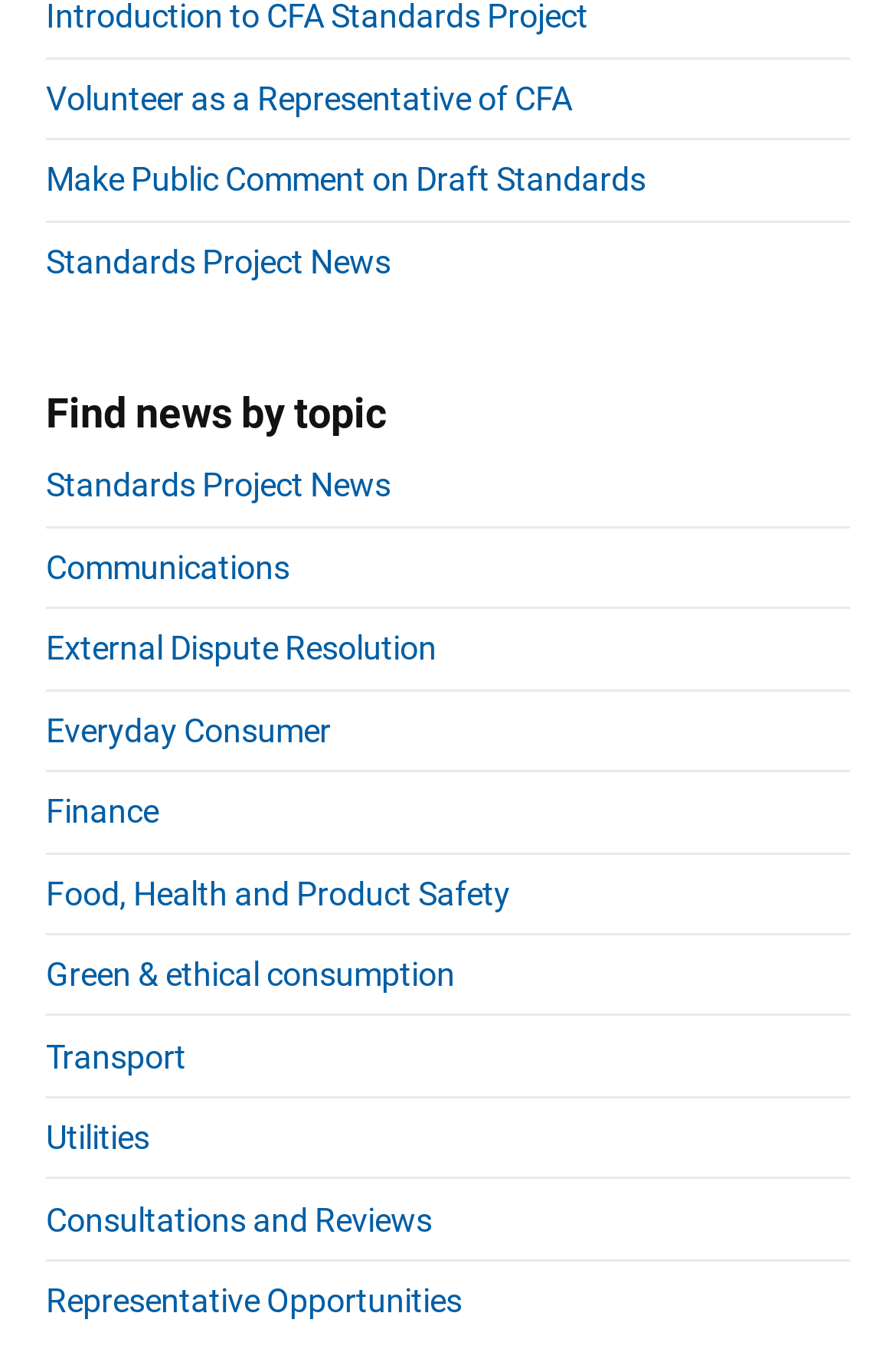Find the bounding box coordinates corresponding to the UI element with the description: "Representative Opportunities". The coordinates should be formatted as [left, top, right, bottom], with values as floats between 0 and 1.

[0.051, 0.942, 0.515, 0.969]